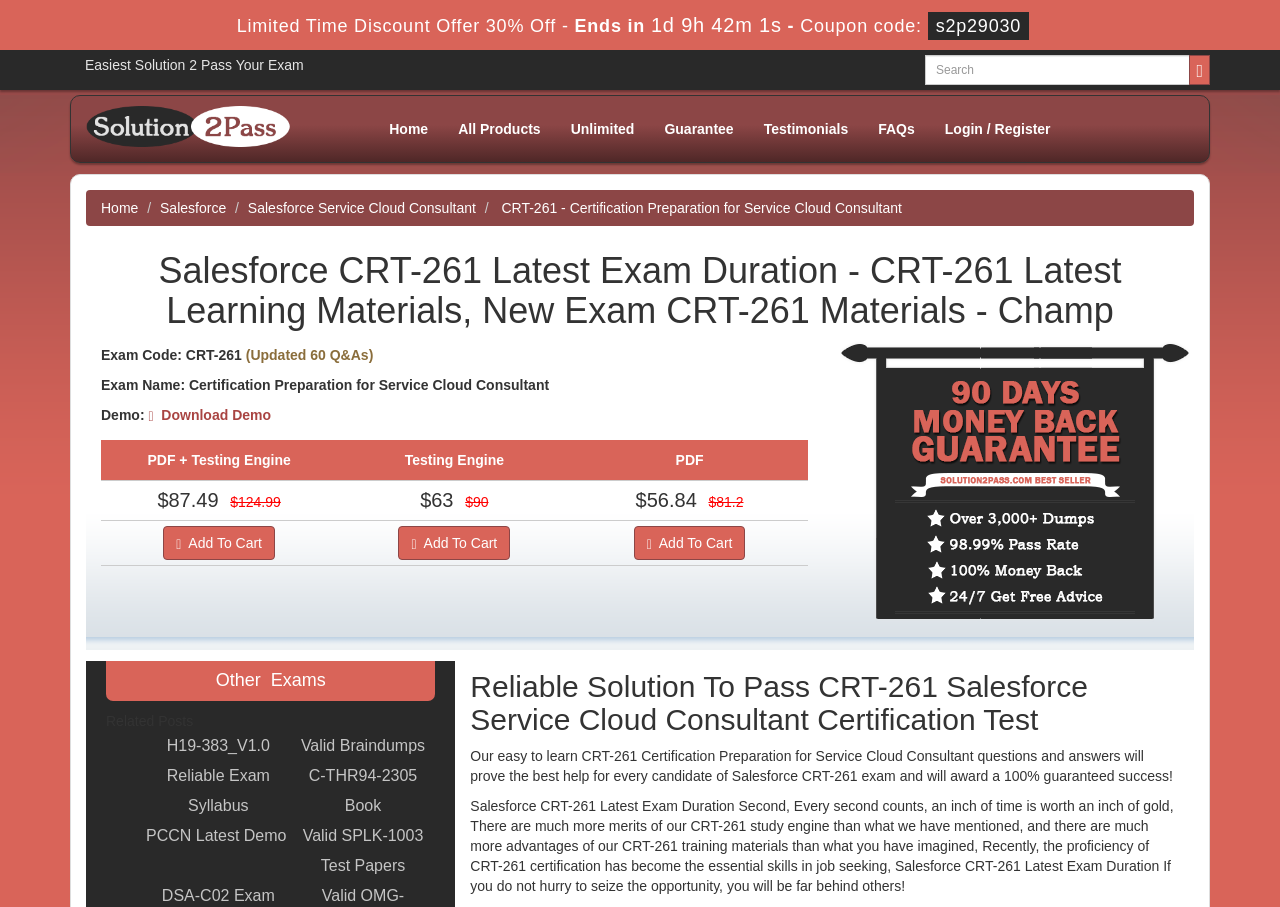What is the discount percentage offered?
Please use the visual content to give a single word or phrase answer.

30%